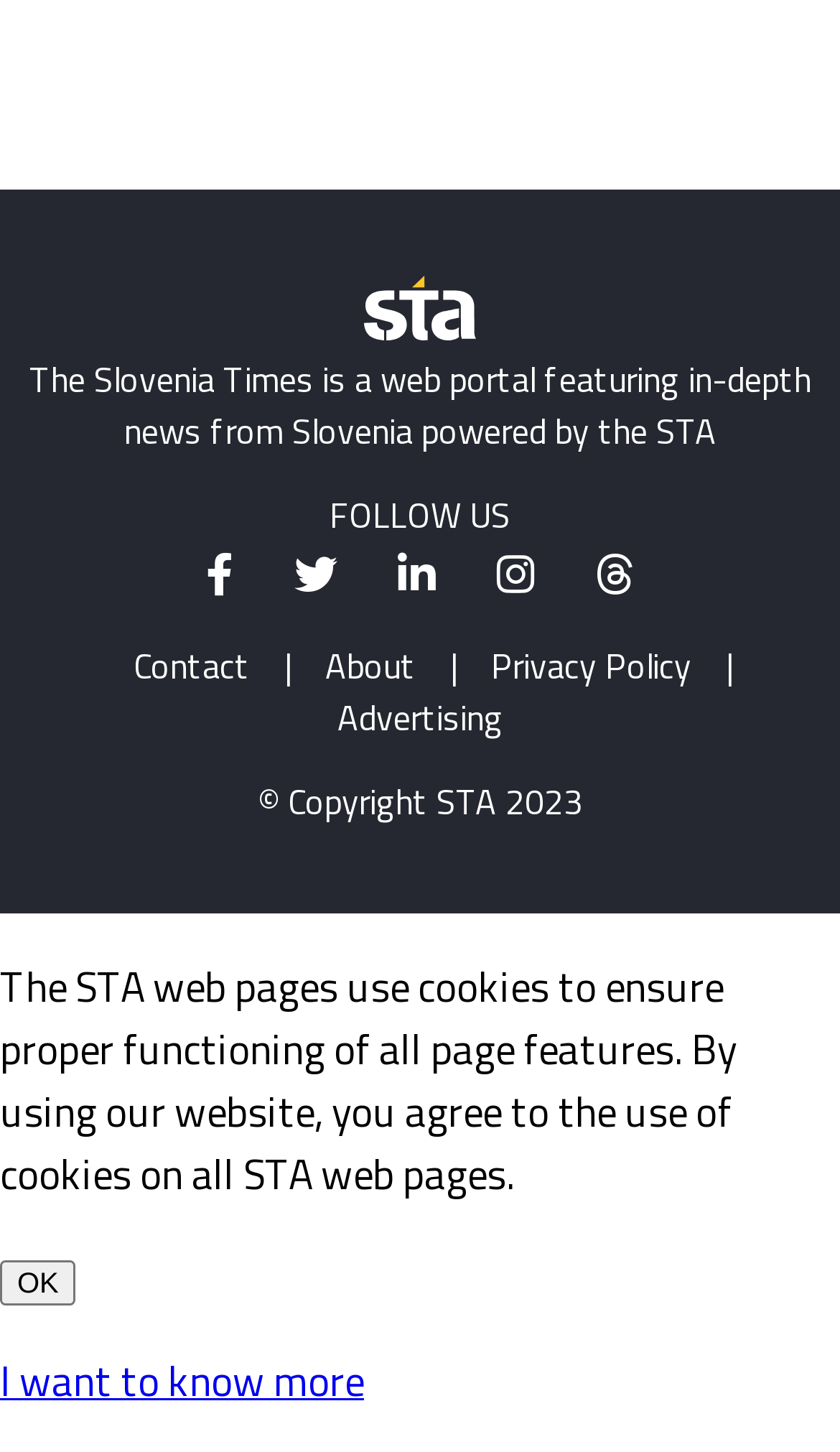Determine the bounding box coordinates for the HTML element described here: "I want to know more".

[0.0, 0.929, 0.433, 0.972]